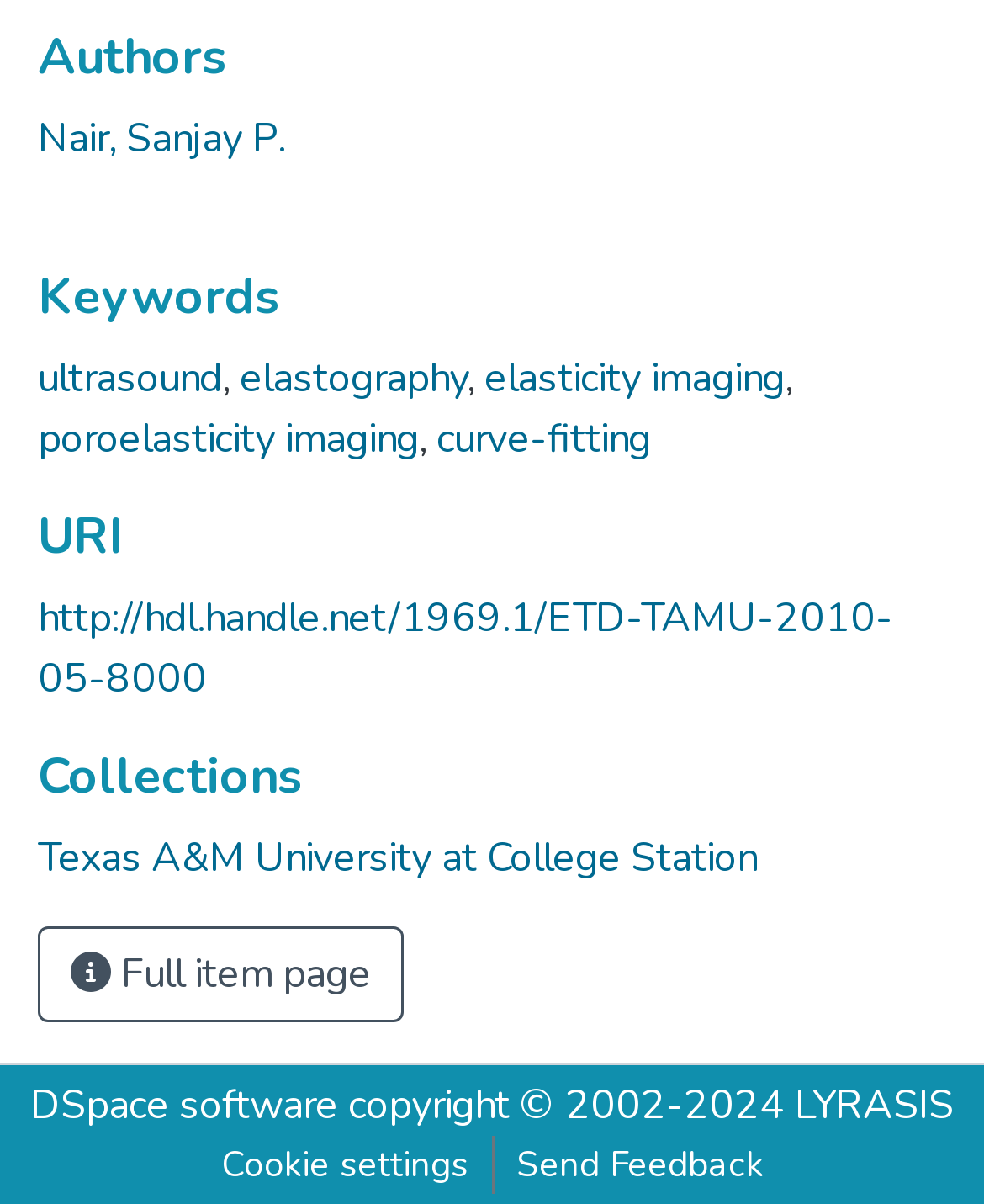Locate the bounding box of the UI element described by: "LYRASIS" in the given webpage screenshot.

[0.808, 0.895, 0.969, 0.941]